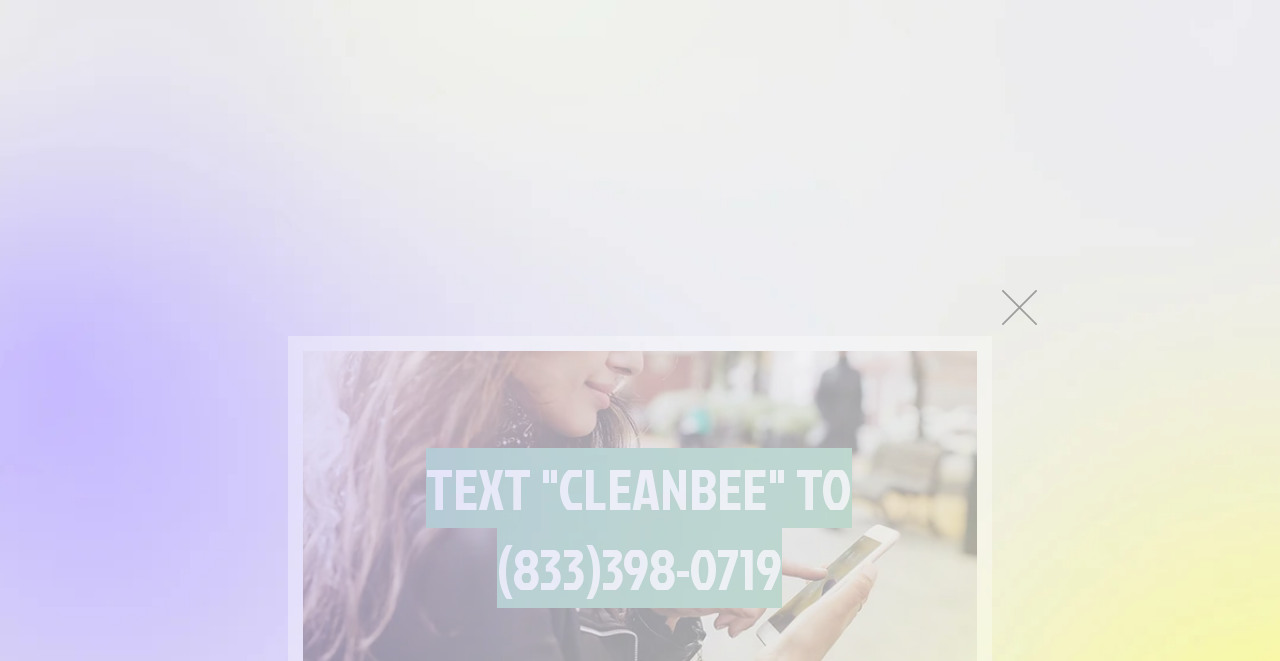Please identify the bounding box coordinates of the element I need to click to follow this instruction: "Read previous messages".

None